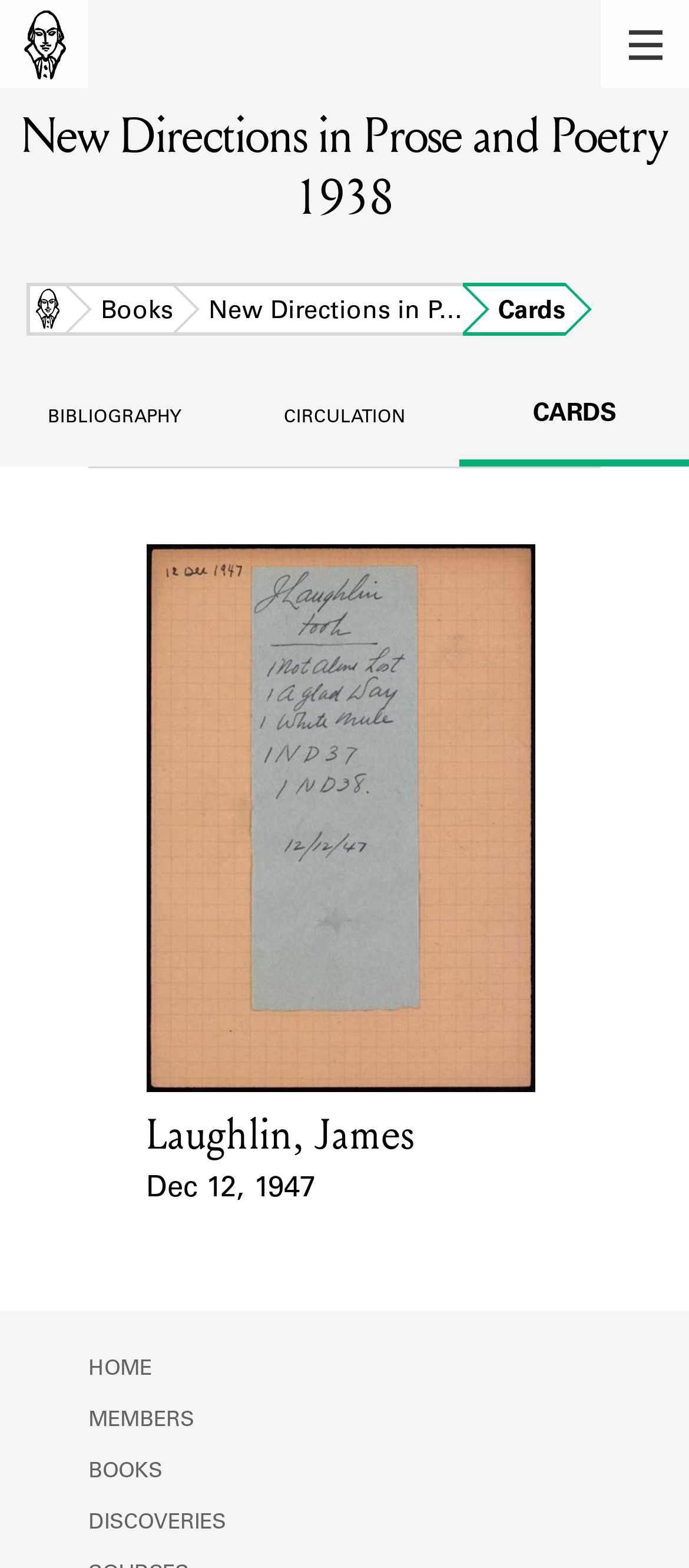Find the bounding box coordinates of the clickable element required to execute the following instruction: "explore lending library membership". Provide the coordinates as four float numbers between 0 and 1, i.e., [left, top, right, bottom].

[0.128, 0.023, 0.872, 0.094]